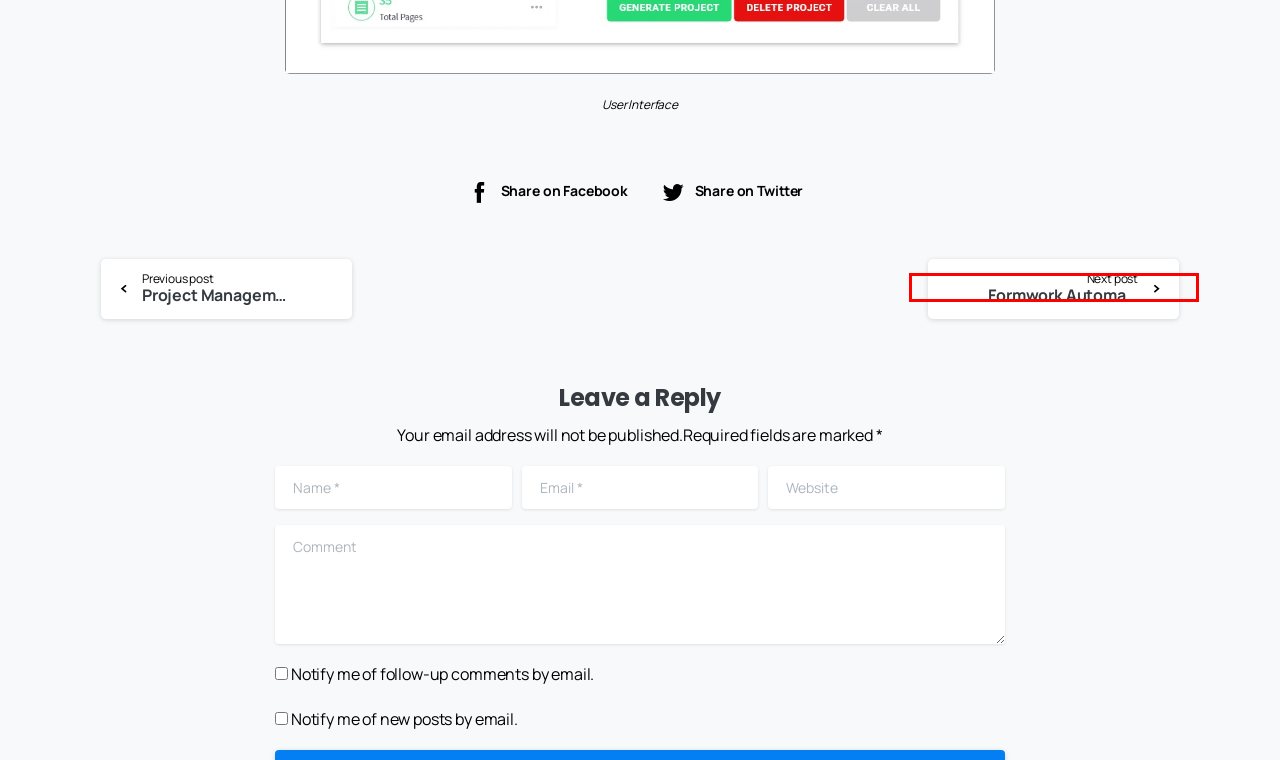You are presented with a screenshot of a webpage with a red bounding box. Select the webpage description that most closely matches the new webpage after clicking the element inside the red bounding box. The options are:
A. Project Management Tool - Web & Mobile Application Development
B. Categories - Web & Mobile Application Development
C. Privacy Policy - Web & Mobile Application Development
D. Workflow Automation - Web & Mobile Application Development
E. Blog - Web & Mobile Application Development
F. App Development | Mobile Development | CAD Services
G. Tandemloop - Web & Mobile Application Development
H. Formwork Automation - Web & Mobile Application Development

H